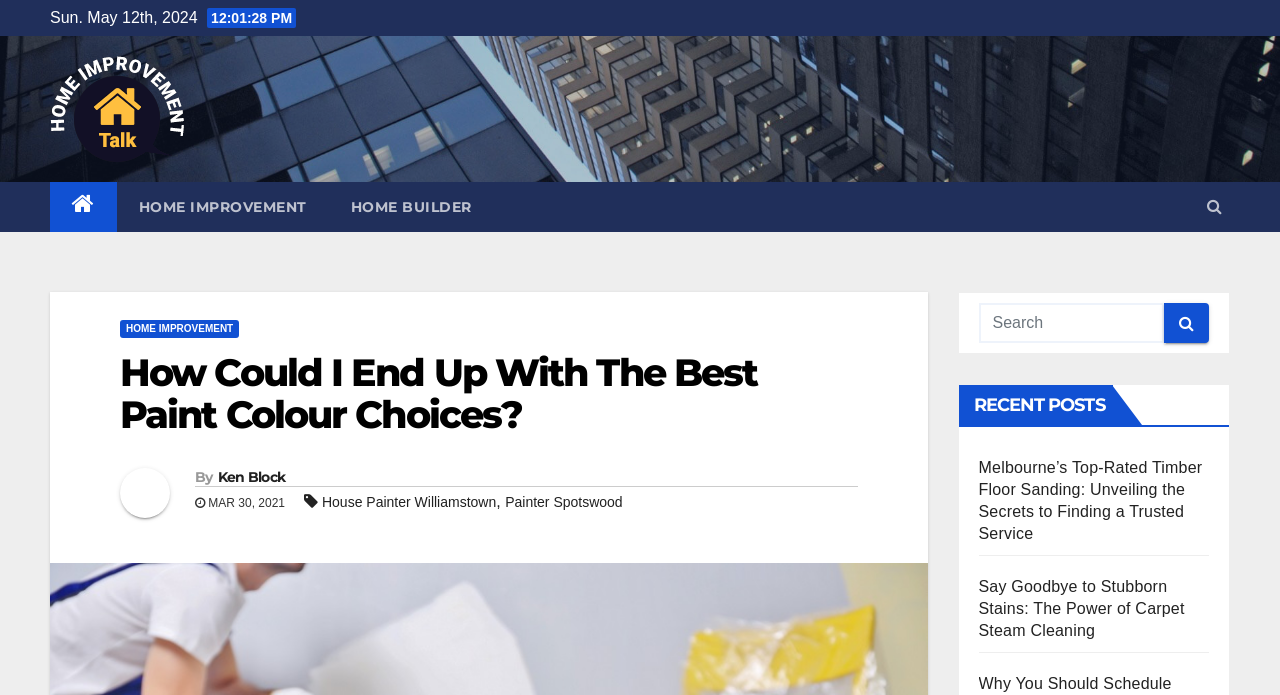What is the category of the webpage?
Use the image to give a comprehensive and detailed response to the question.

I found the category of the webpage by looking at the link element that says 'HOME IMPROVEMENT' which is located at the top of the webpage.